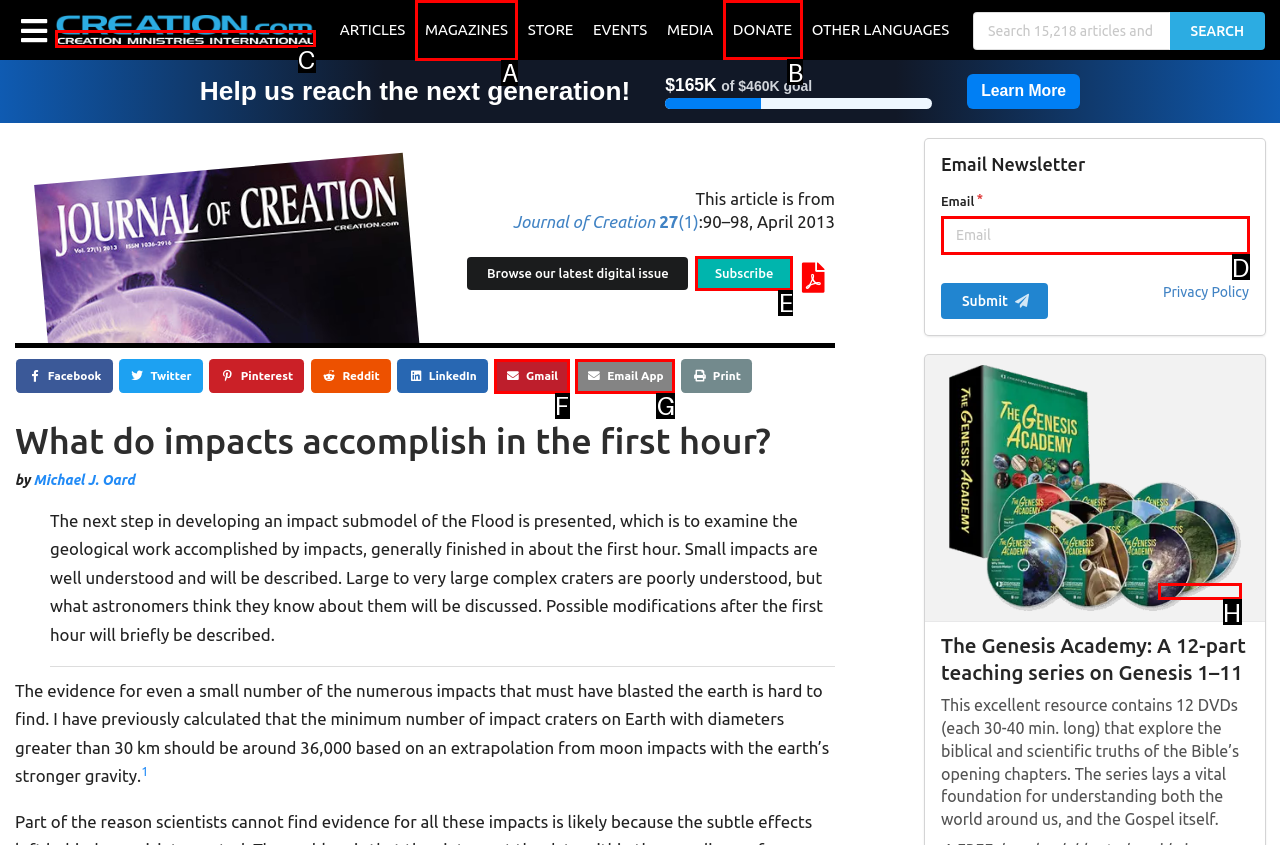Find the correct option to complete this instruction: Donate to Creation Ministries International. Reply with the corresponding letter.

B